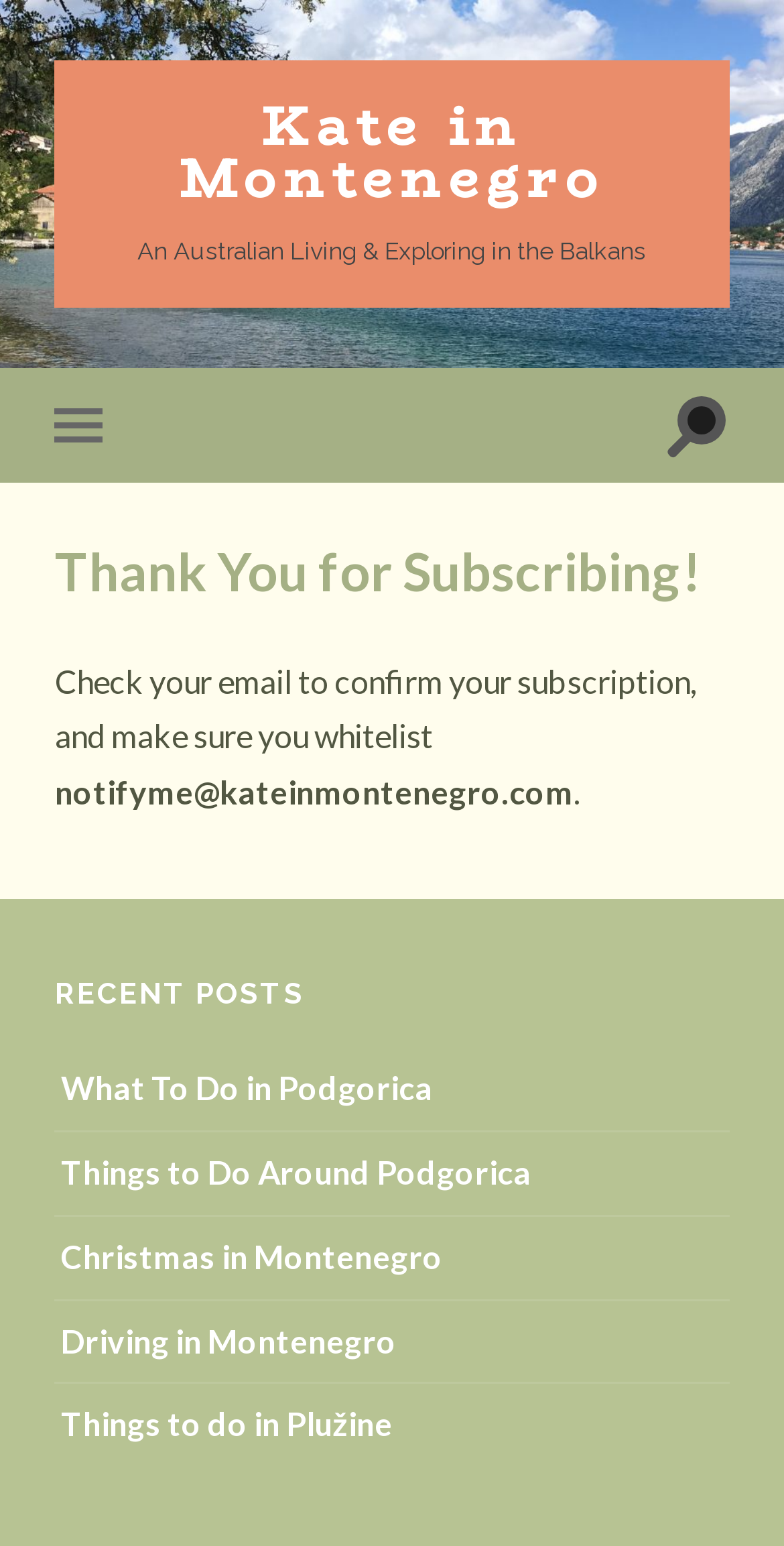Determine the main headline of the webpage and provide its text.

Thank You for Subscribing!